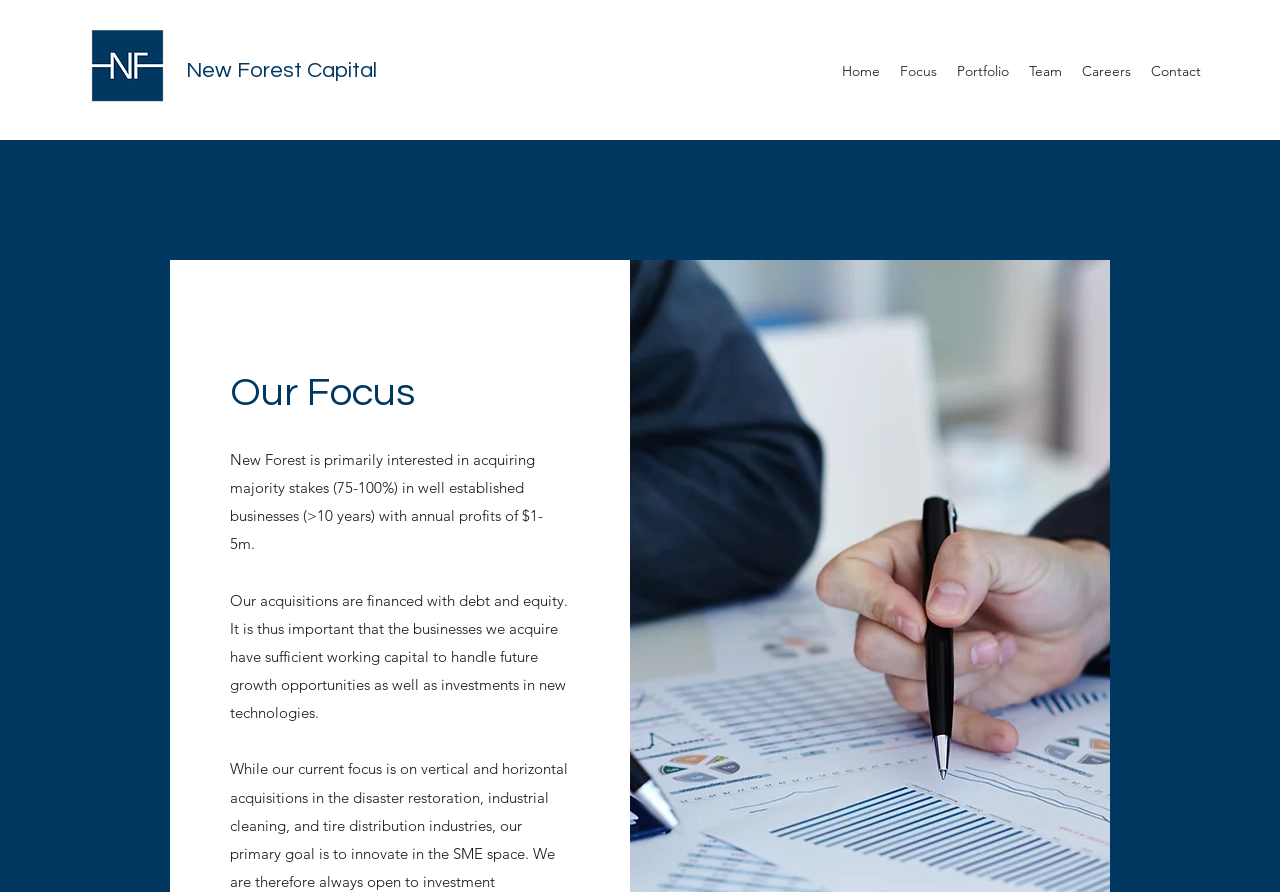Generate a comprehensive description of the contents of the webpage.

The webpage is about New Forest Capital, a company focused on acquiring majority stakes in well-established businesses. At the top left corner, there is a logo image of New Forest Capital, accompanied by a link to the company's homepage. Next to the logo, there is a link to the company's name, "New Forest Capital".

Below the logo and company name, there is a navigation menu with six links: "Home", "Focus", "Portfolio", "Team", "Careers", and "Contact". These links are aligned horizontally and take up most of the width of the page.

Further down, there is a heading that reads "Our Focus", which is centered on the page. Below the heading, there are two paragraphs of text that describe the company's focus and acquisition strategy. The text explains that New Forest Capital is interested in acquiring majority stakes in well-established businesses with annual profits of $1-5 million, and that their acquisitions are financed with debt and equity.

The overall structure of the page is divided into sections, with the logo and navigation menu at the top, followed by the main content section that describes the company's focus.